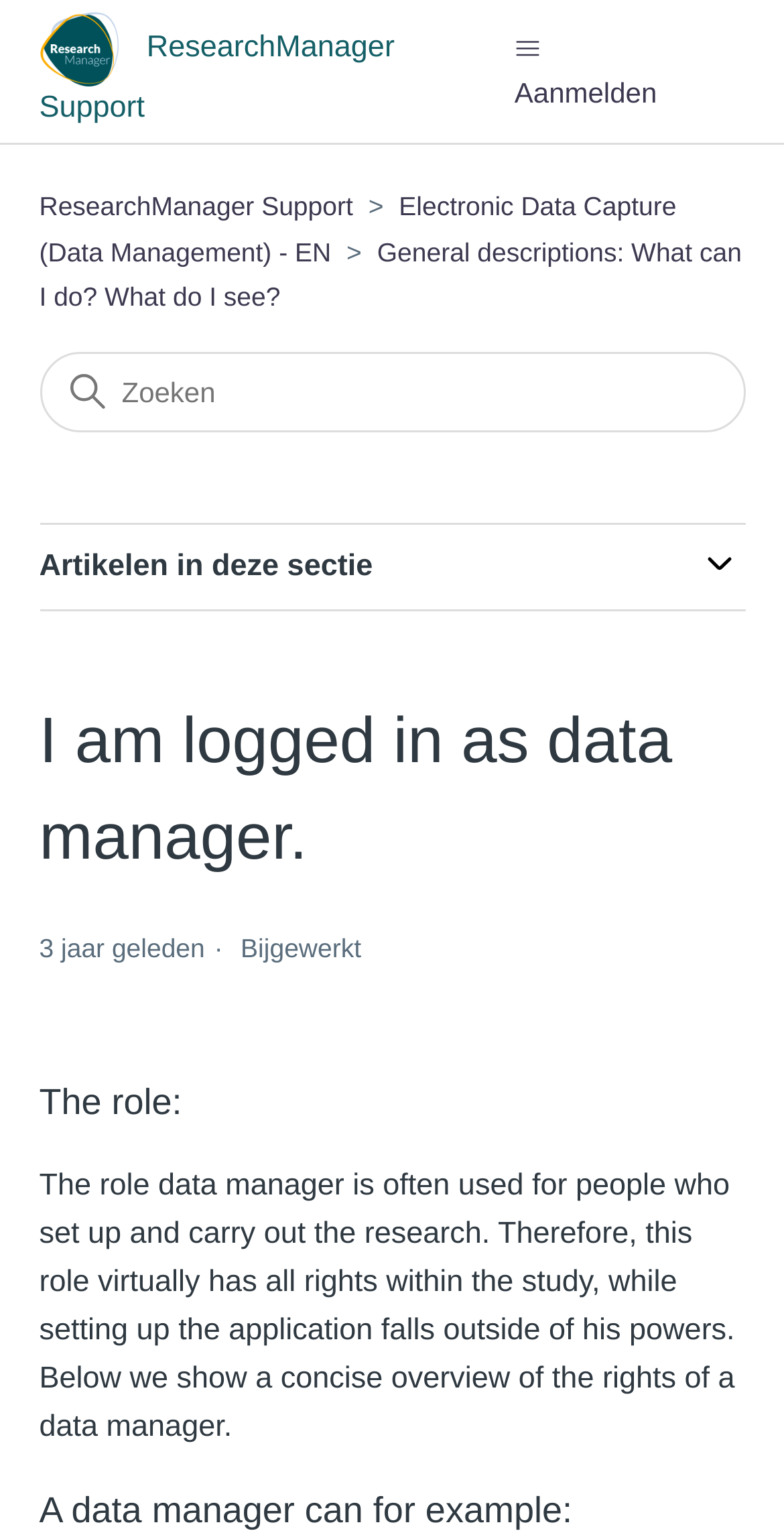Locate and generate the text content of the webpage's heading.

I am logged in as data manager.